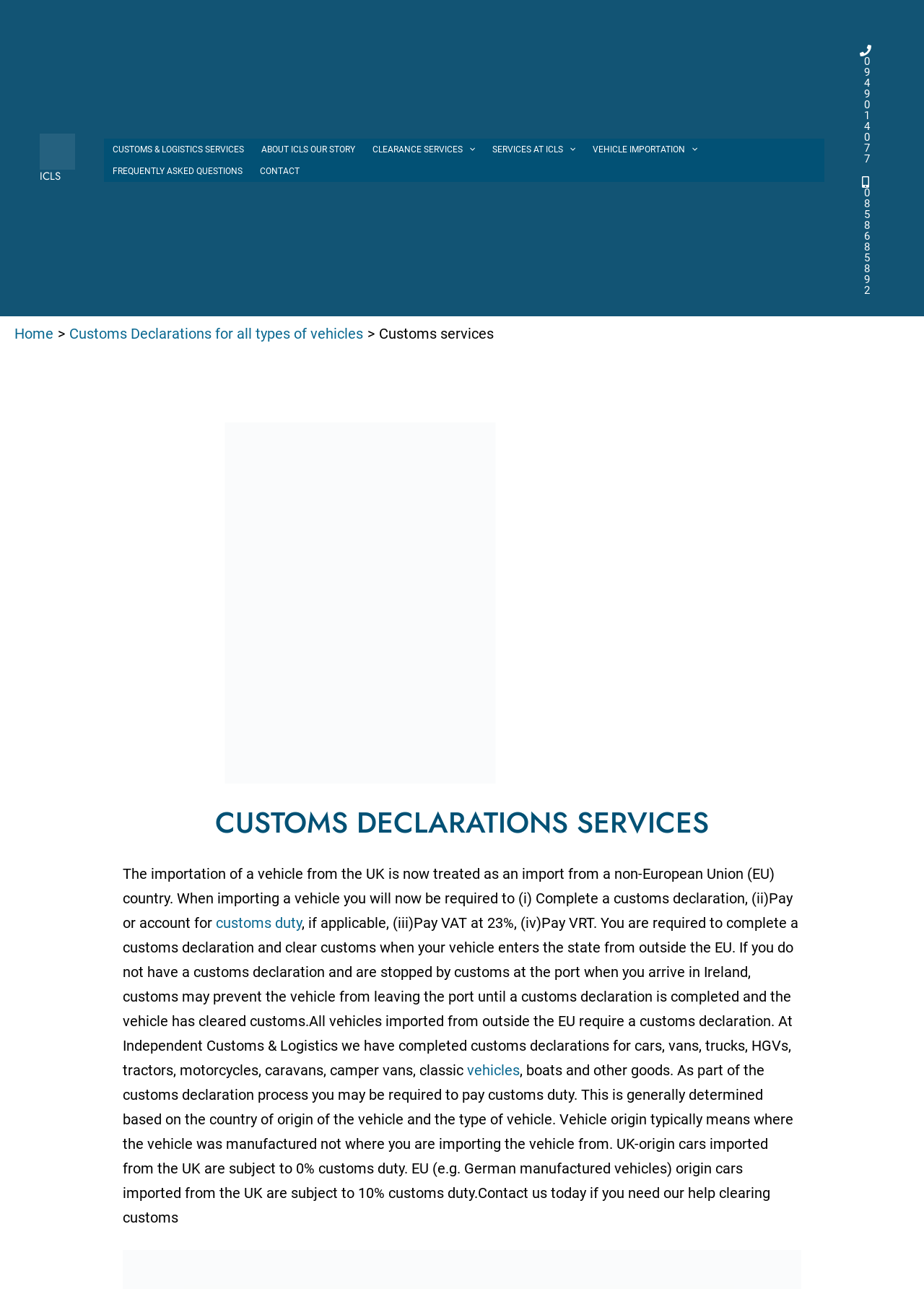Analyze and describe the webpage in a detailed narrative.

The webpage is about customs services provided by Independent Customs & Logistics Services (ICLS). At the top left corner, there is a logo of ICLS, accompanied by a link to the homepage. Below the logo, there is a navigation menu with links to various sections, including "CUSTOMS & LOGISTICS SERVICES", "ABOUT ICLS OUR STORY", "CLEARANCE SERVICES", "SERVICES AT ICLS", "VEHICLE IMPORTATION", "FREQUENTLY ASKED QUESTIONS", and "CONTACT".

On the top right corner, there are social media links, including Facebook, and two phone numbers with corresponding images. Below the navigation menu, there is a breadcrumbs section, showing the current page's location in the website's hierarchy.

The main content of the webpage is about customs declaration services. There is a heading "CUSTOMS DECLARATIONS SERVICES" and a brief introduction to the service. Below the heading, there is a paragraph explaining the process of importing a vehicle from the UK, including completing a customs declaration, paying customs duty and VAT, and clearing customs. The paragraph also mentions that ICLS has experience in completing customs declarations for various types of vehicles.

There are two images on the page, one of a truck, and another of a logo. The truck image is placed below the breadcrumbs section, and the logo image is placed next to the navigation menu.